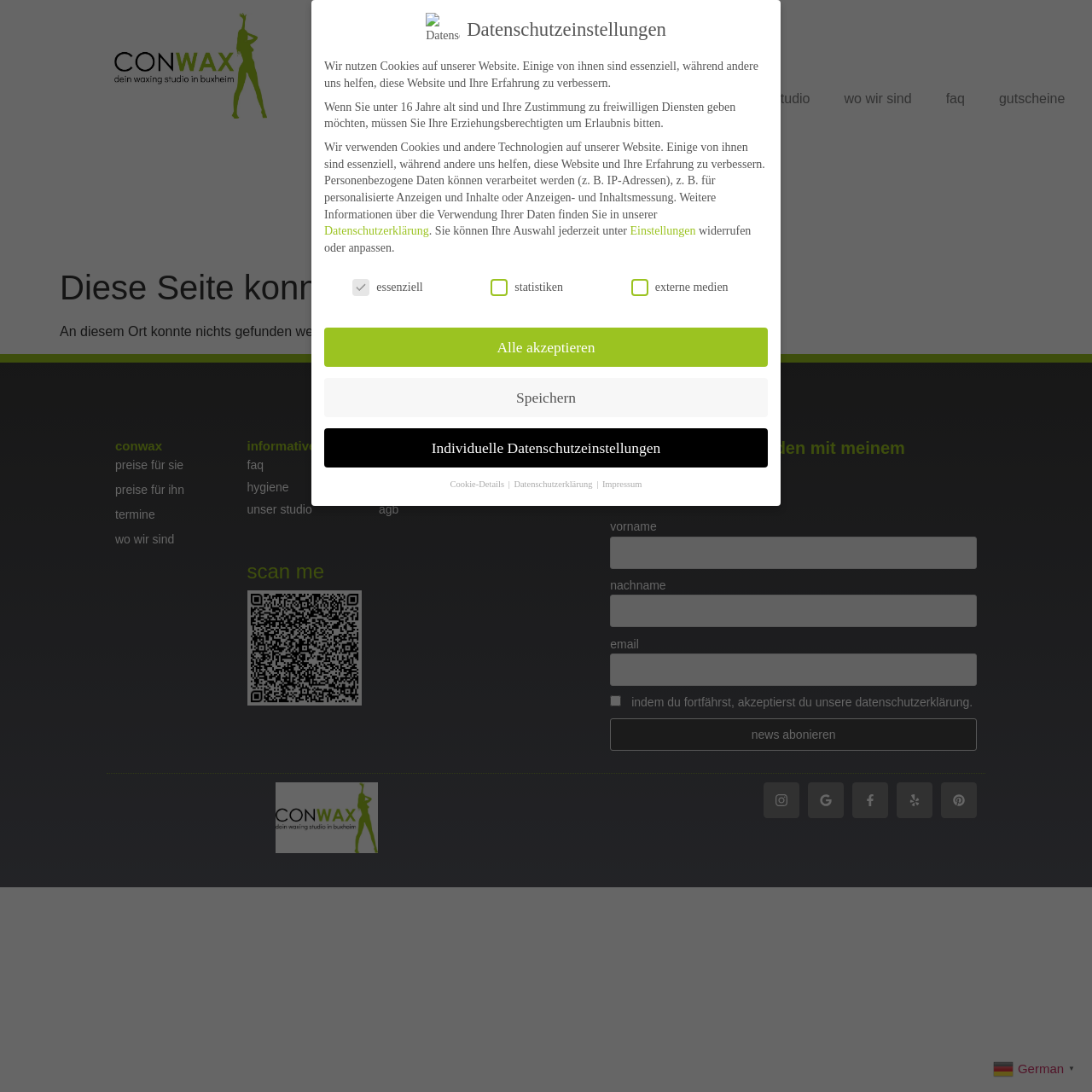Determine the bounding box of the UI element mentioned here: "über mich". The coordinates must be in the format [left, top, right, bottom] with values ranging from 0 to 1.

[0.572, 0.072, 0.658, 0.108]